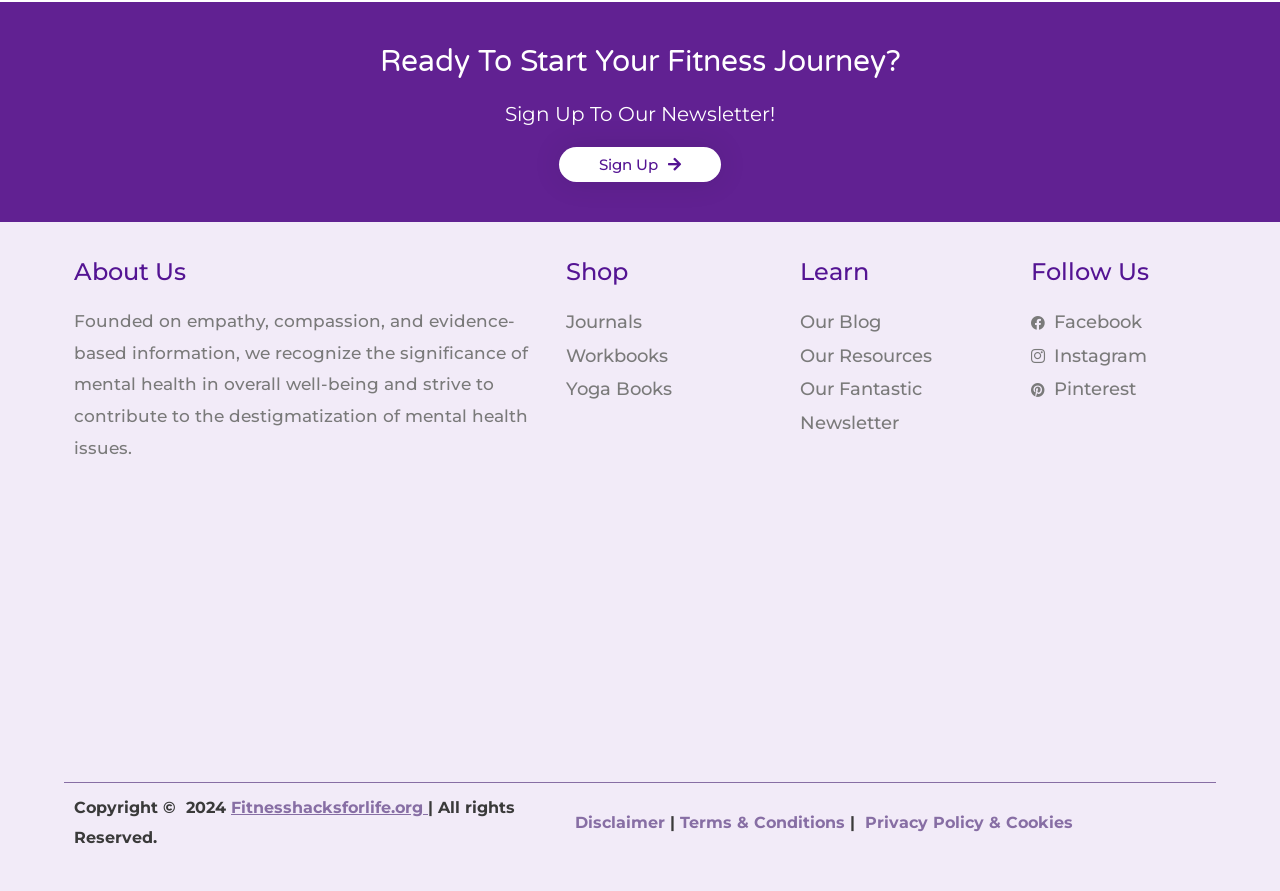What type of products are sold on this website?
Based on the screenshot, answer the question with a single word or phrase.

Journals, workbooks, and yoga books